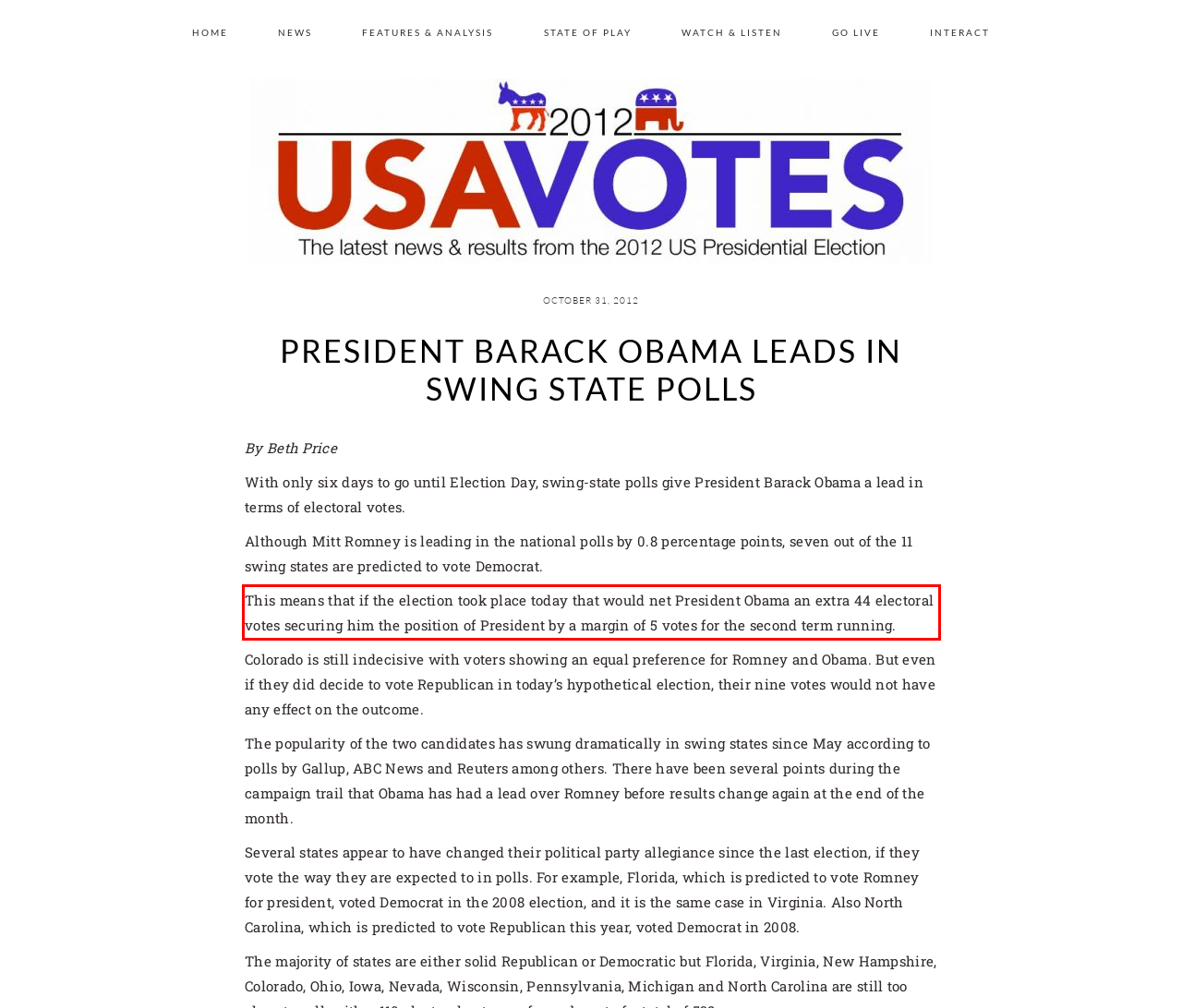Examine the webpage screenshot and use OCR to recognize and output the text within the red bounding box.

This means that if the election took place today that would net President Obama an extra 44 electoral votes securing him the position of President by a margin of 5 votes for the second term running.